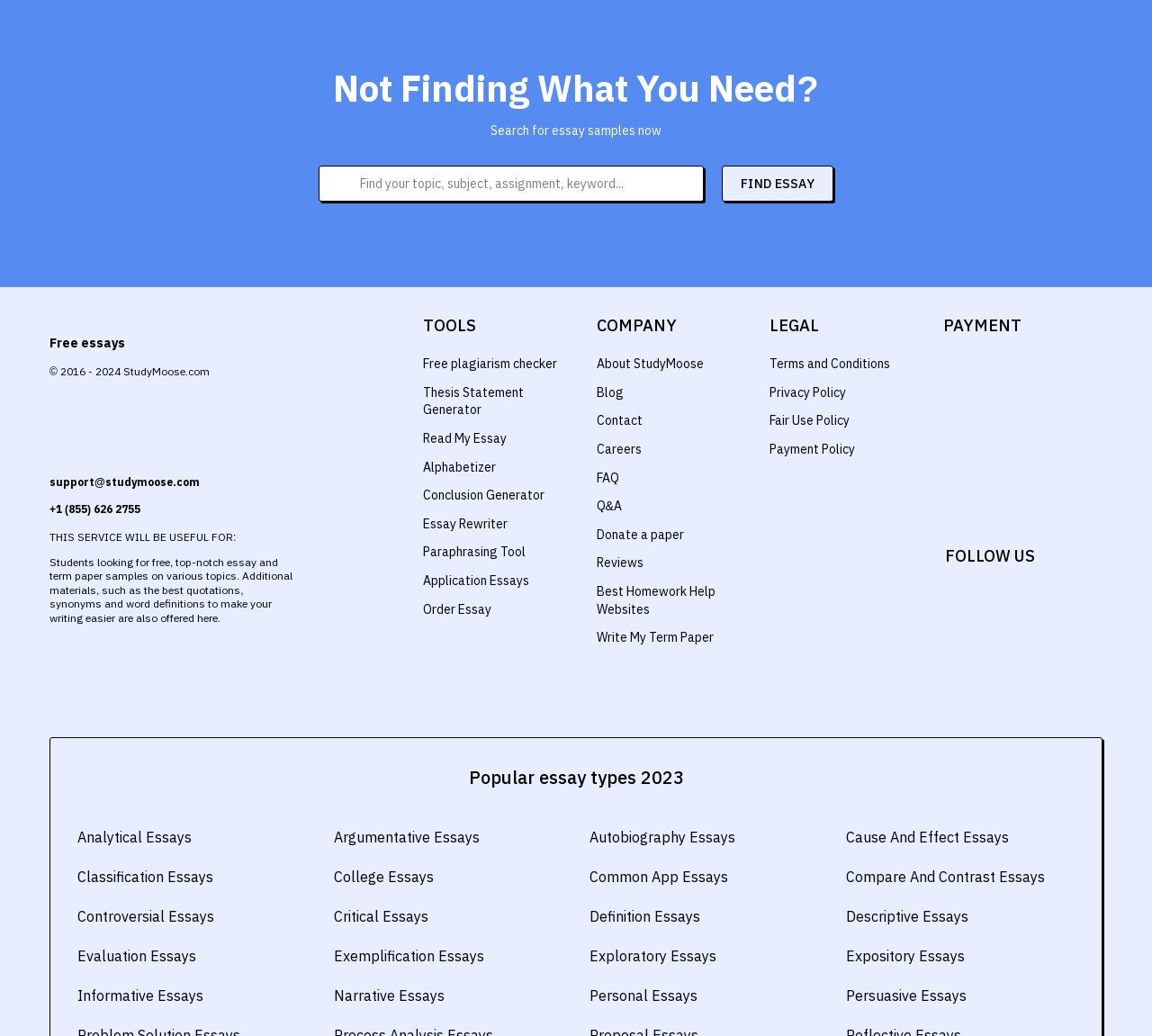Utilize the information from the image to answer the question in detail:
What tools are offered by the website?

The webpage lists various tools offered by the website, including a free plagiarism checker, thesis statement generator, read my essay, alphabetizer, conclusion generator, essay rewriter, and paraphrasing tool, among others. These tools are listed in a section titled 'TOOLS'.